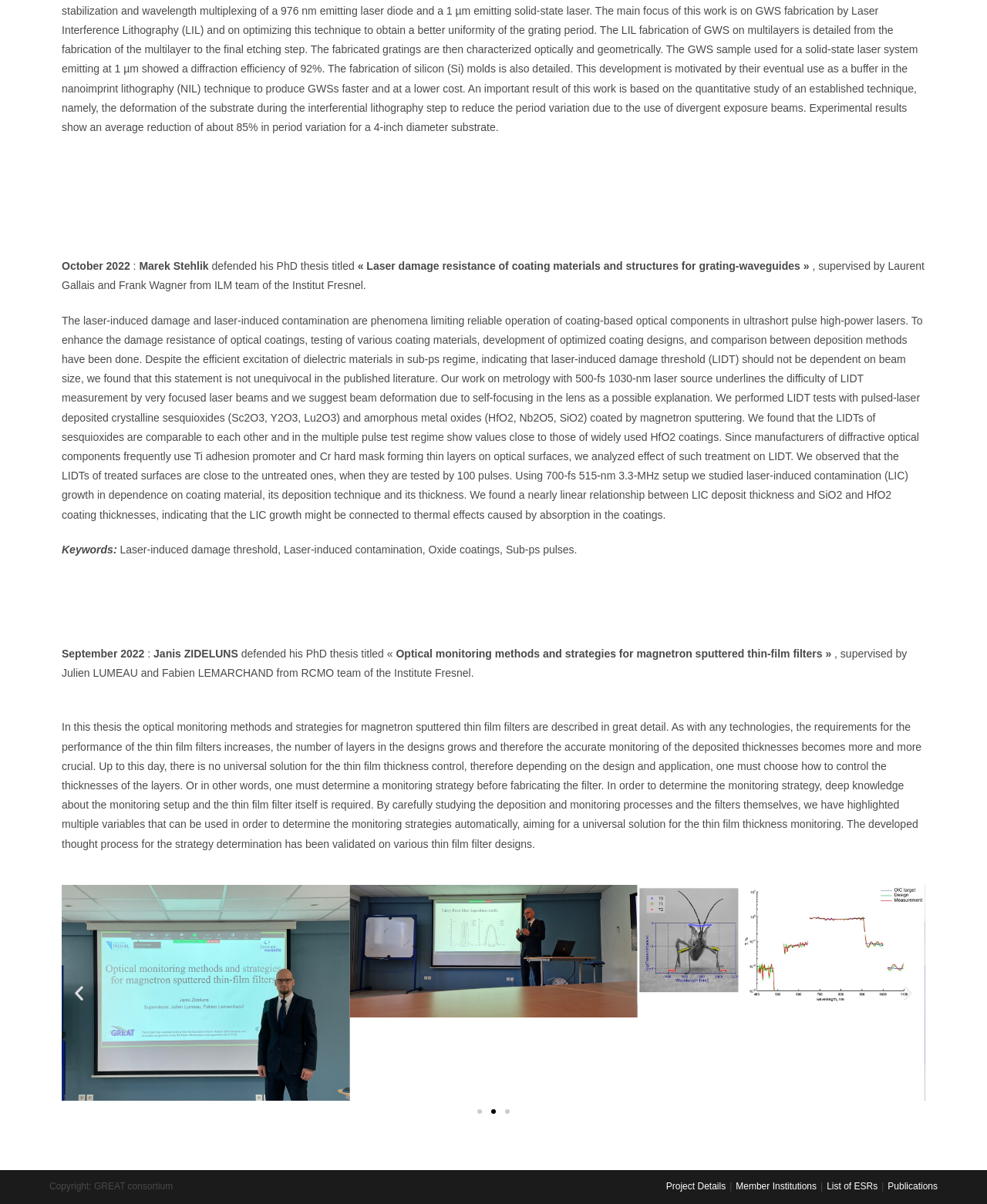Provide the bounding box coordinates of the UI element this sentence describes: "List of ESRs".

[0.838, 0.981, 0.889, 0.99]